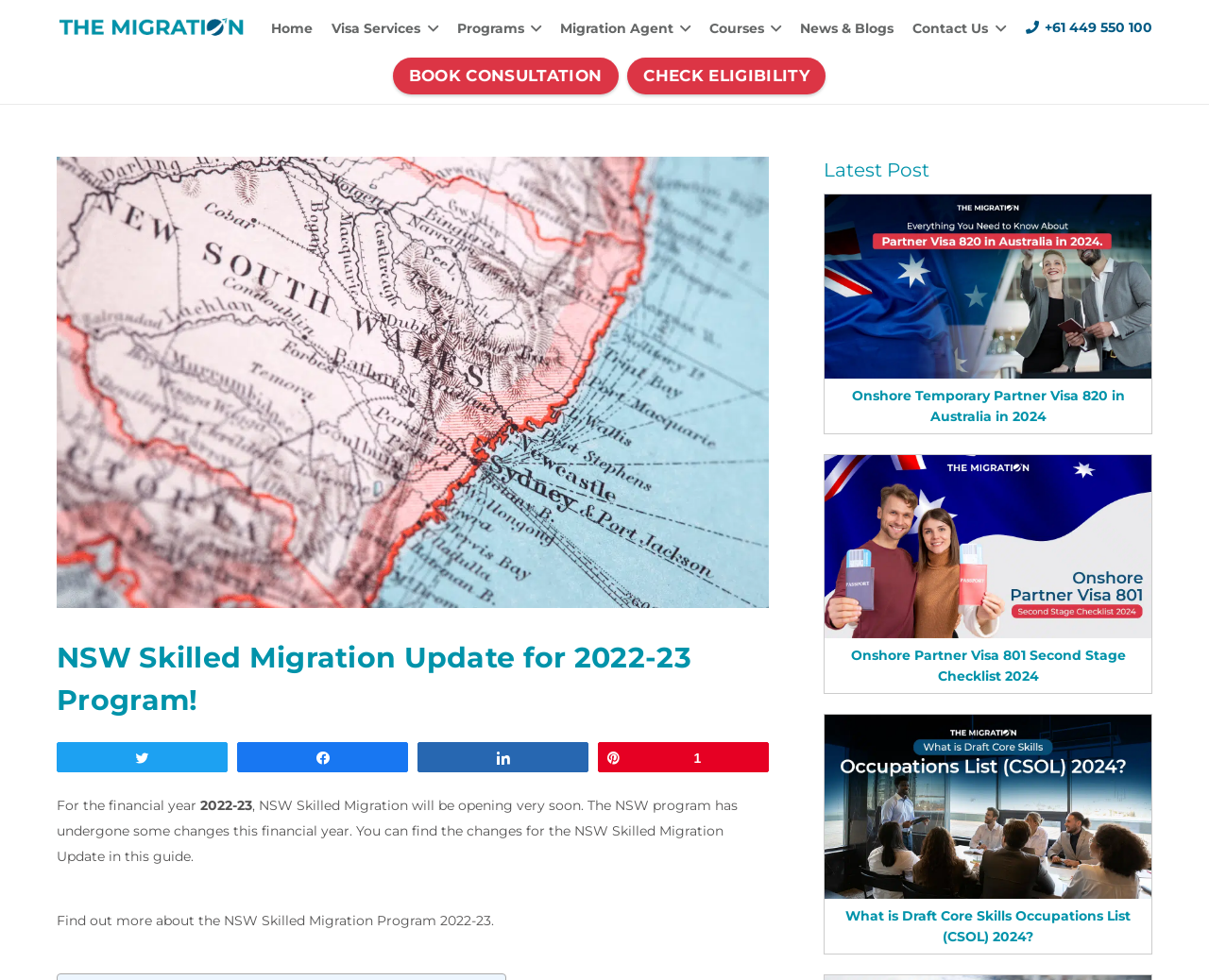Could you highlight the region that needs to be clicked to execute the instruction: "Call the phone number"?

None